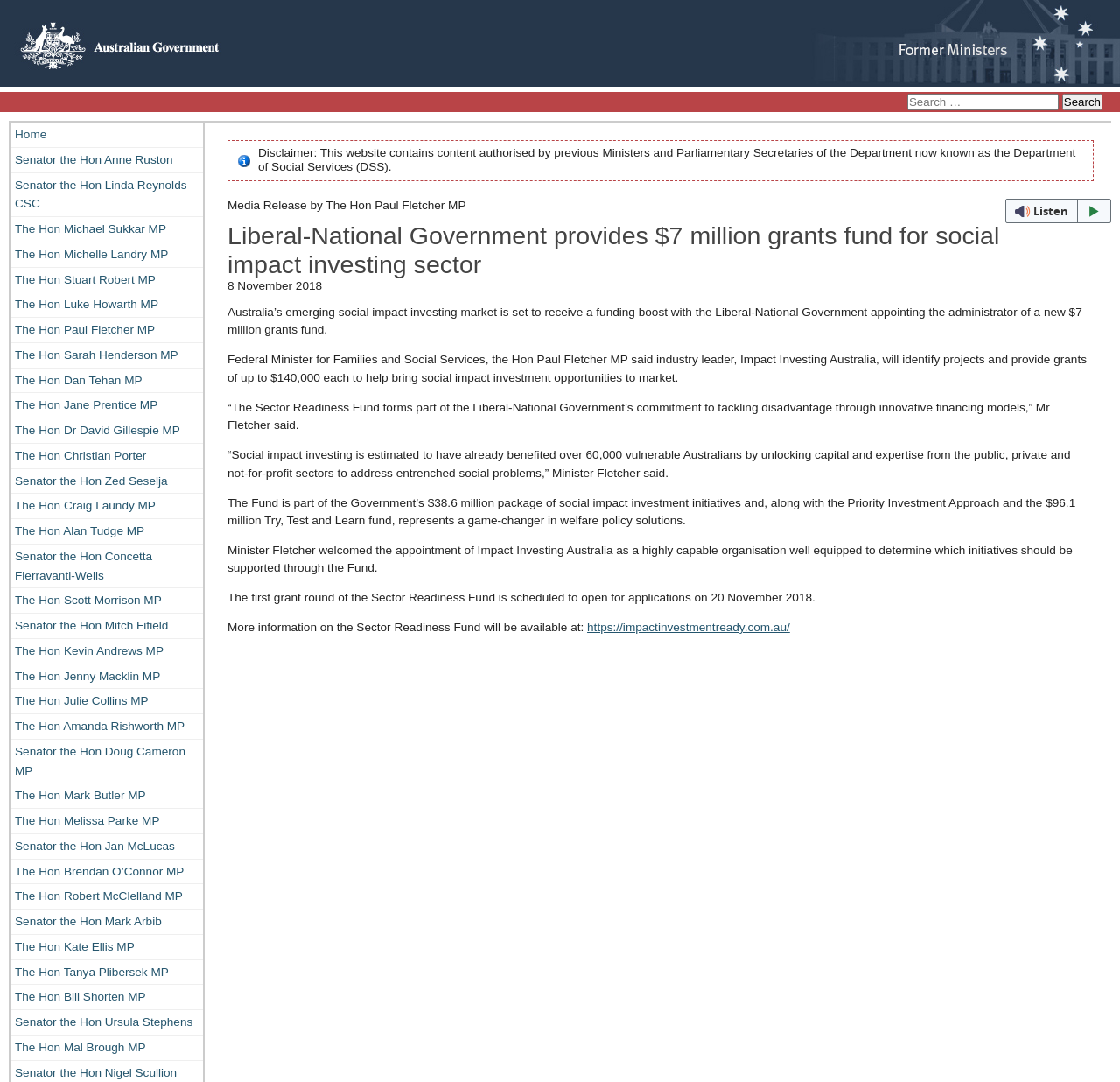When is the first grant round of the Sector Readiness Fund scheduled to open for applications?
Answer the question with a single word or phrase derived from the image.

20 November 2018